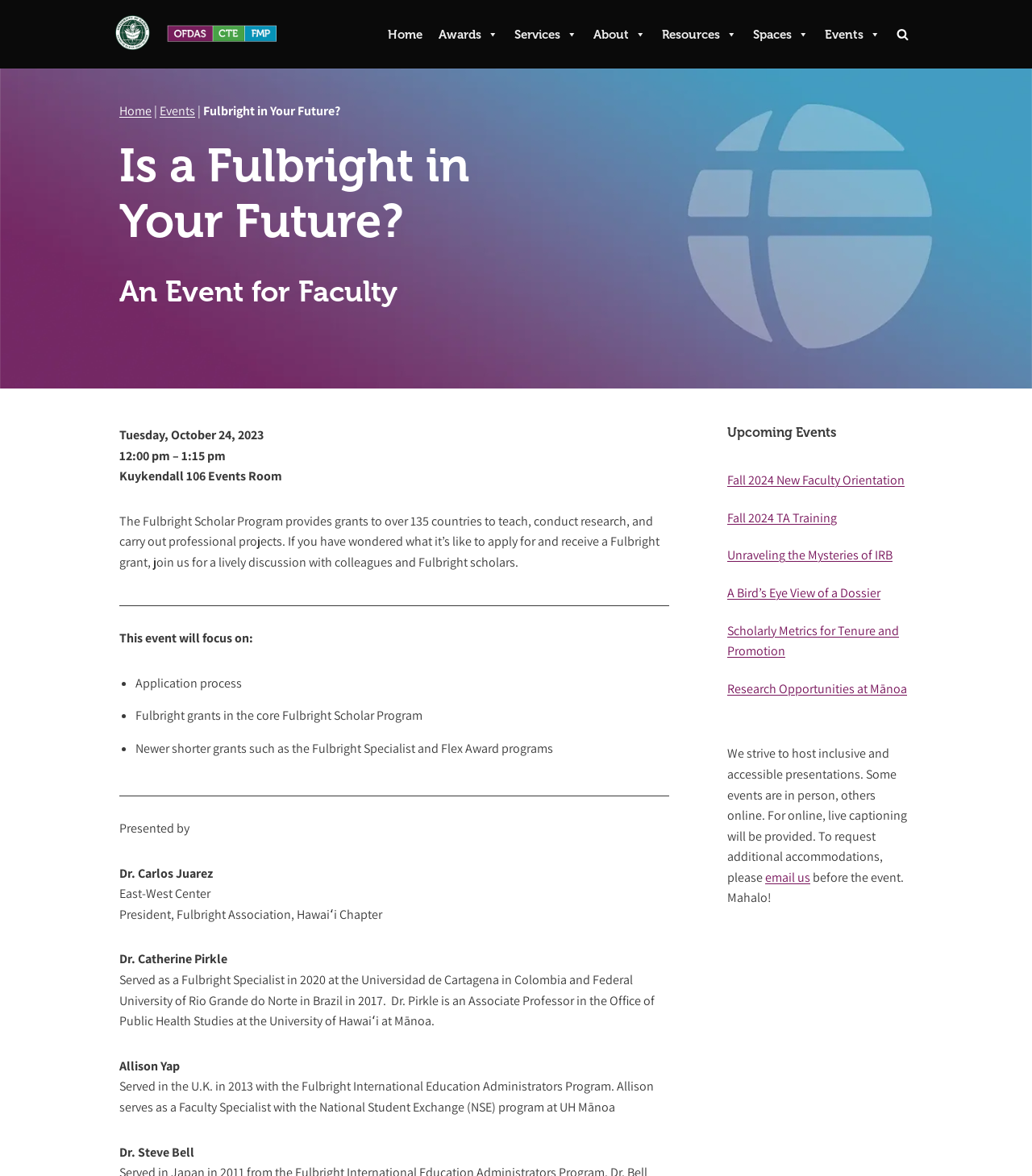Generate a thorough caption that explains the contents of the webpage.

The webpage is about an event hosted by the University of Hawaiʻi at Mānoa, titled "Fulbright in Your Future?" The event is a discussion about the Fulbright Scholar Program, where faculty members can learn about the application process, grants, and experiences from Fulbright scholars.

At the top of the page, there is a navigation menu with links to "Events", "Spaces", "Resources", "About", "Services", and "Awards". On the right side of the navigation menu, there is a search bar with a magnifying glass icon.

Below the navigation menu, there is a heading that reads "Is a Fulbright in Your Future?" followed by a subheading "An Event for Faculty". The event details are listed, including the date, time, and location.

The main content of the page is a description of the event, which includes information about the Fulbright Scholar Program, the application process, and the types of grants available. There is also a list of topics that will be discussed during the event, including the application process, Fulbright grants, and newer shorter grants.

The event is presented by three speakers: Dr. Carlos Juarez, Dr. Catherine Pirkle, and Allison Yap. Their names, titles, and brief descriptions of their experiences with the Fulbright program are listed below the event description.

On the right side of the page, there is a section titled "Upcoming Events" that lists five events, including "Fall 2024 New Faculty Orientation", "Fall 2024 TA Training", and others. Each event is a link that can be clicked for more information.

At the bottom of the page, there is a statement about the event's accessibility, including live captioning for online events and a request for additional accommodations.